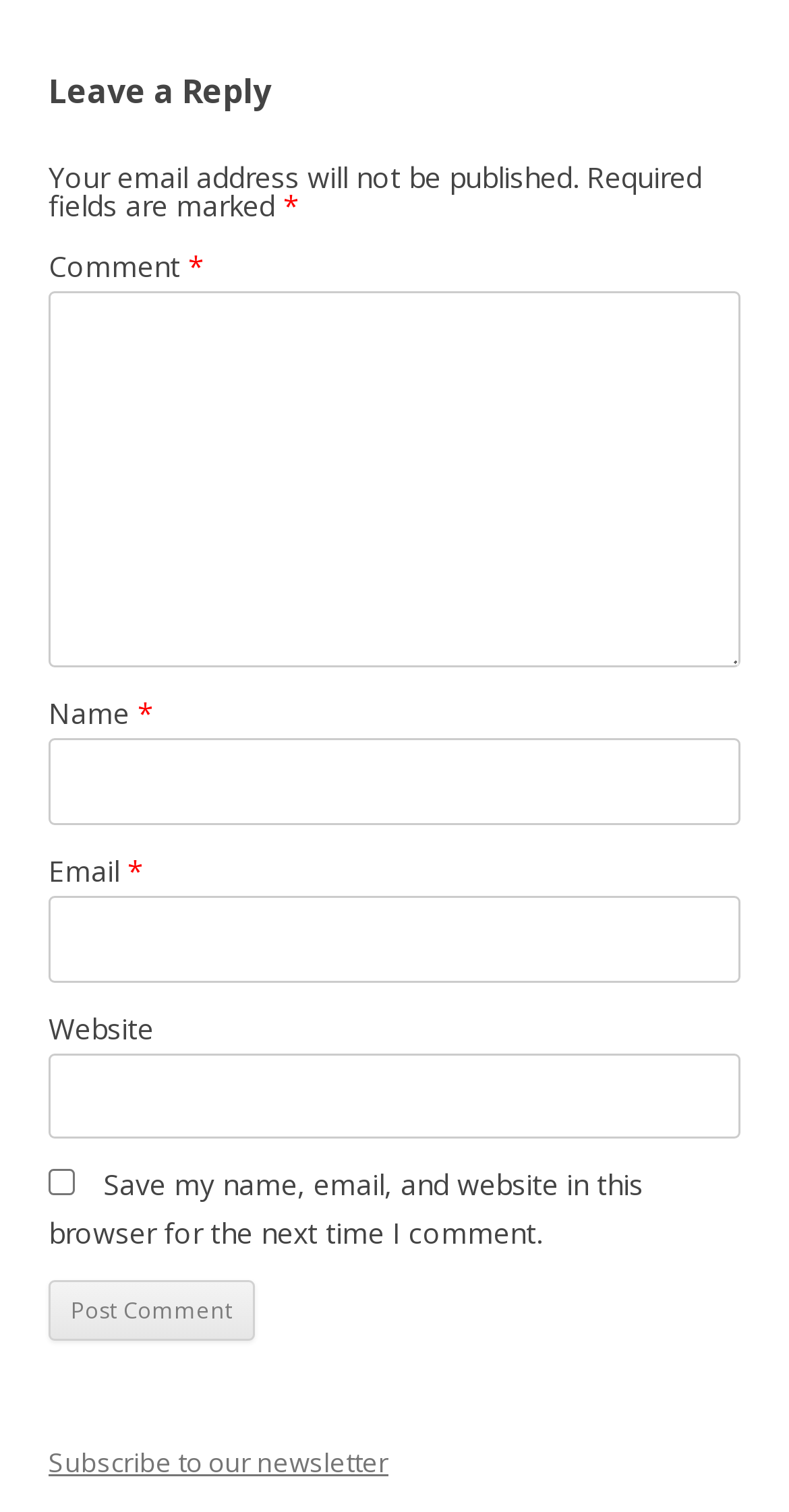Provide the bounding box coordinates of the section that needs to be clicked to accomplish the following instruction: "Toggle menu."

None